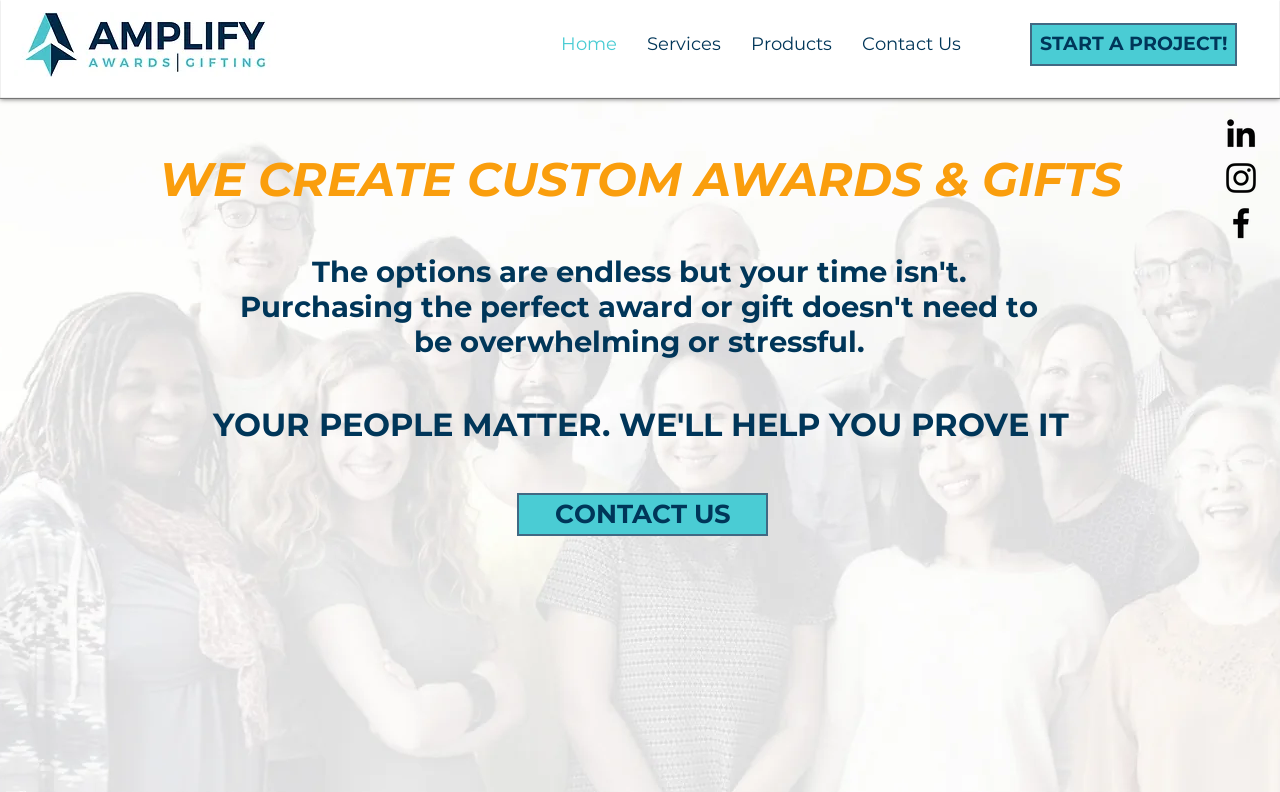Using floating point numbers between 0 and 1, provide the bounding box coordinates in the format (top-left x, top-left y, bottom-right x, bottom-right y). Locate the UI element described here: CONTACT US

[0.404, 0.622, 0.6, 0.677]